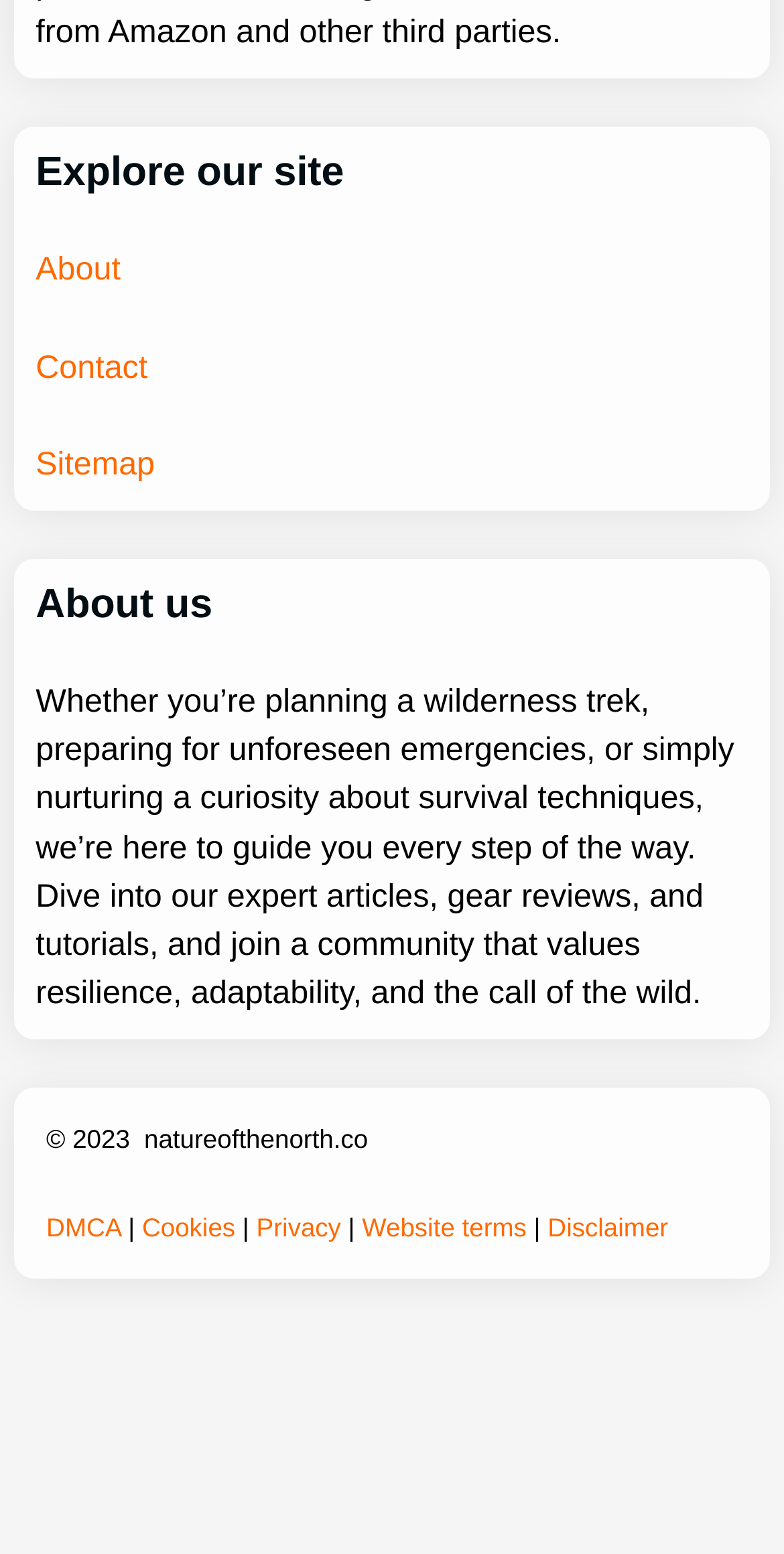Indicate the bounding box coordinates of the element that must be clicked to execute the instruction: "Explore natureofthenorth.co". The coordinates should be given as four float numbers between 0 and 1, i.e., [left, top, right, bottom].

[0.184, 0.724, 0.469, 0.743]